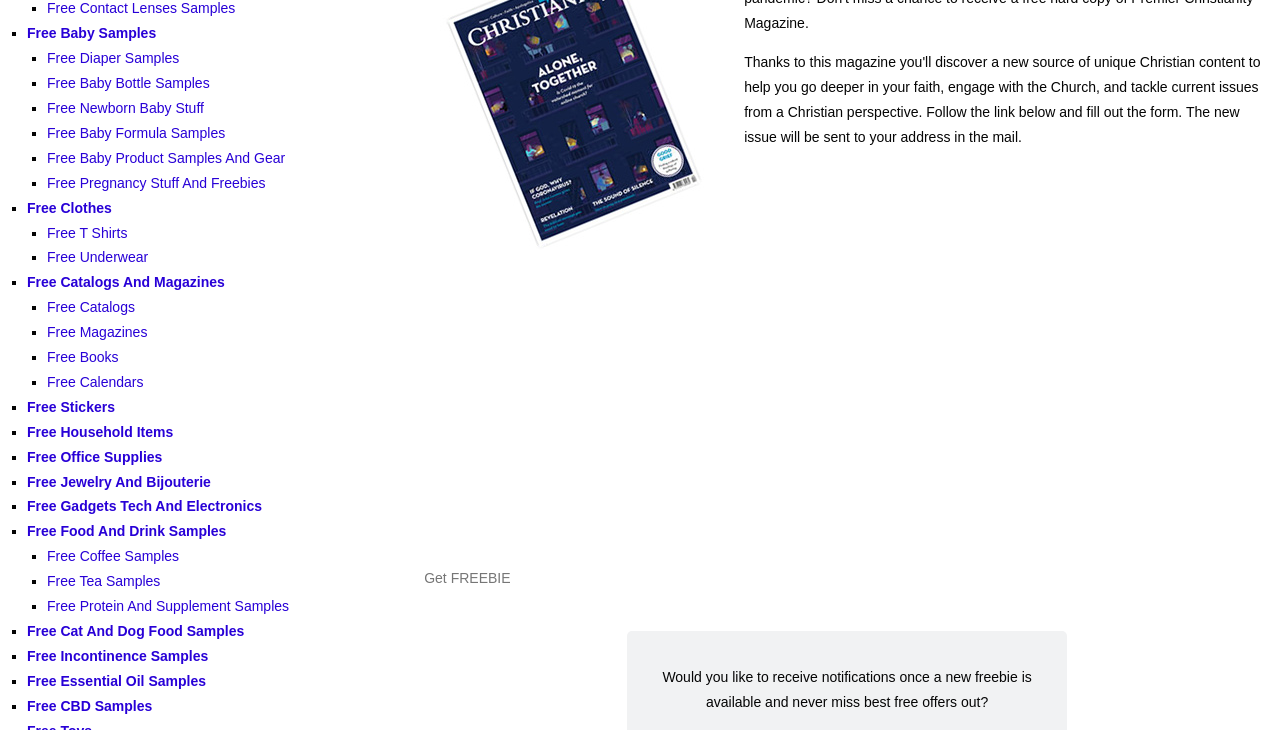Determine the bounding box of the UI component based on this description: "Free Contact Lenses Samples". The bounding box coordinates should be four float values between 0 and 1, i.e., [left, top, right, bottom].

[0.037, 0.0, 0.184, 0.022]